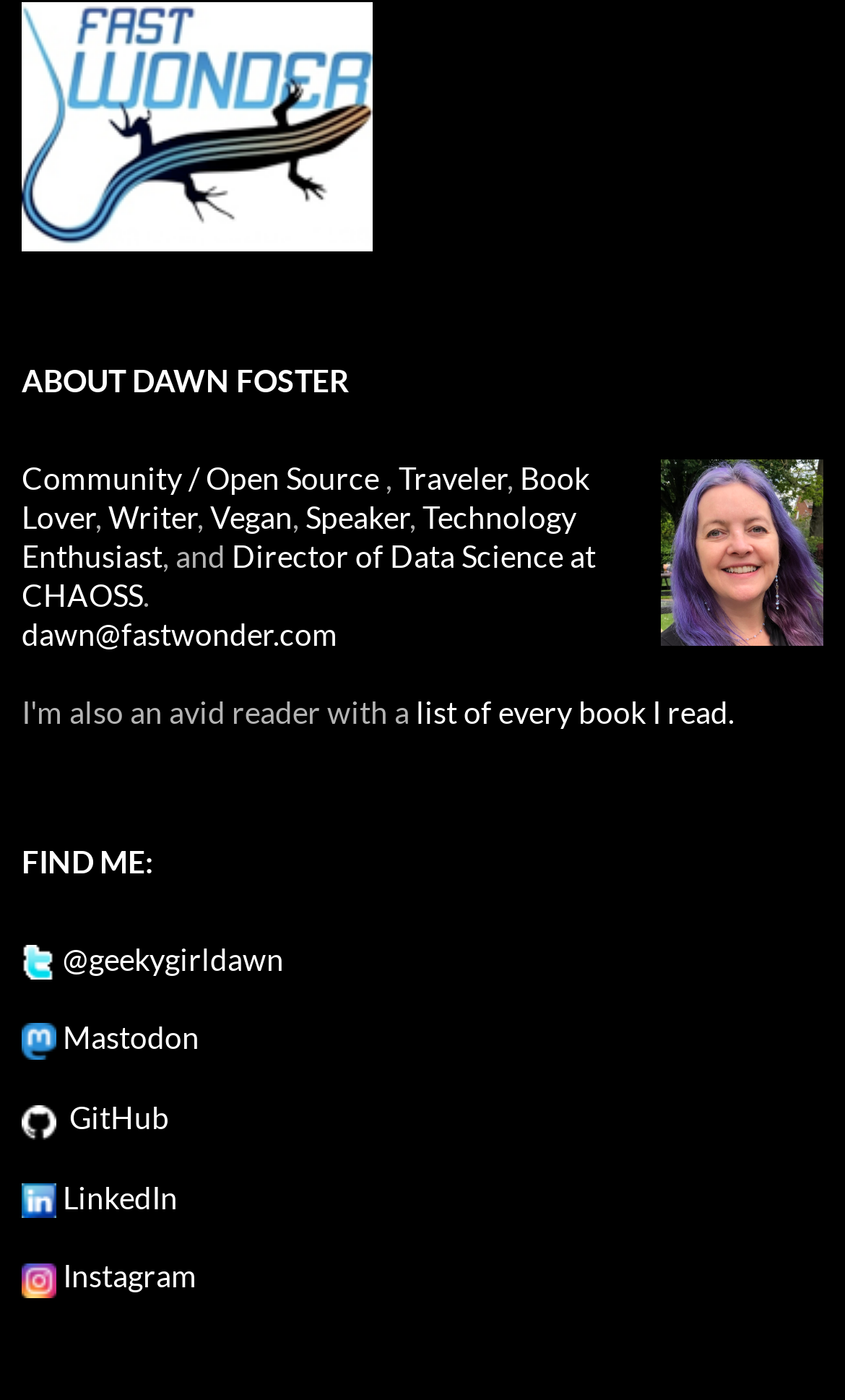Provide the bounding box for the UI element matching this description: "Speaker".

[0.362, 0.356, 0.485, 0.382]